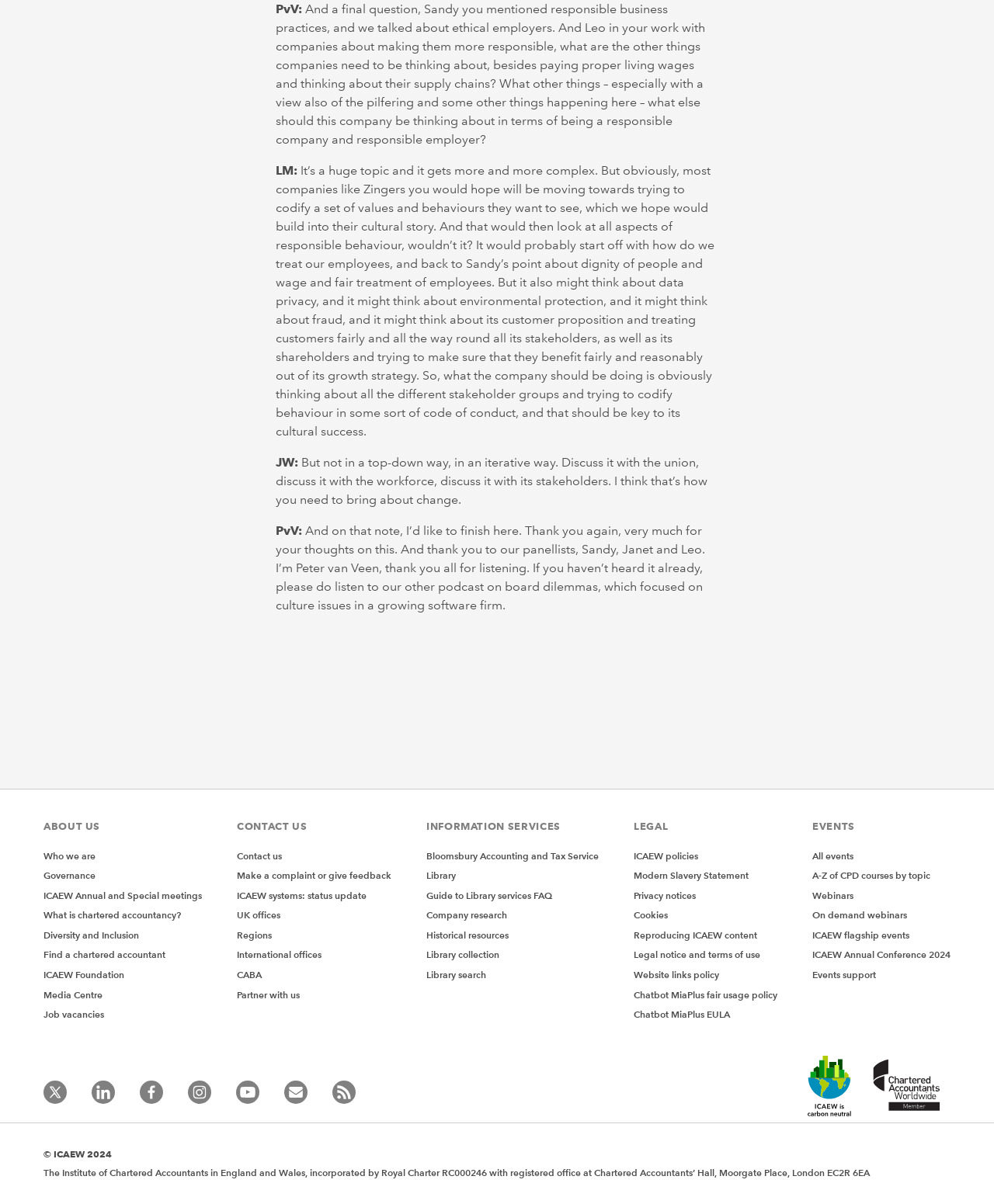Determine the bounding box coordinates for the area that should be clicked to carry out the following instruction: "Click the logo".

None